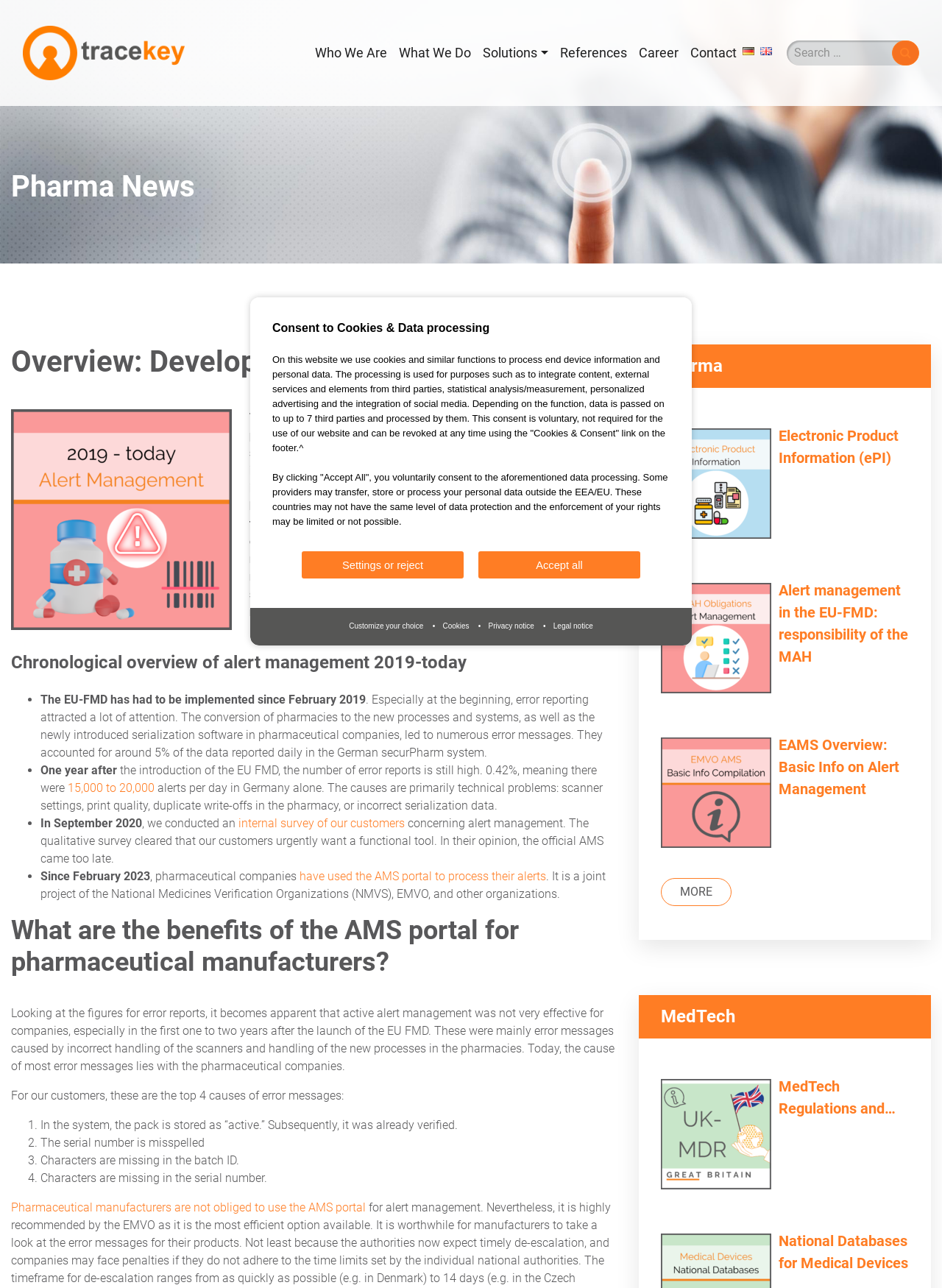Specify the bounding box coordinates of the area to click in order to follow the given instruction: "View the 'Pharma News'."

[0.012, 0.131, 0.207, 0.158]